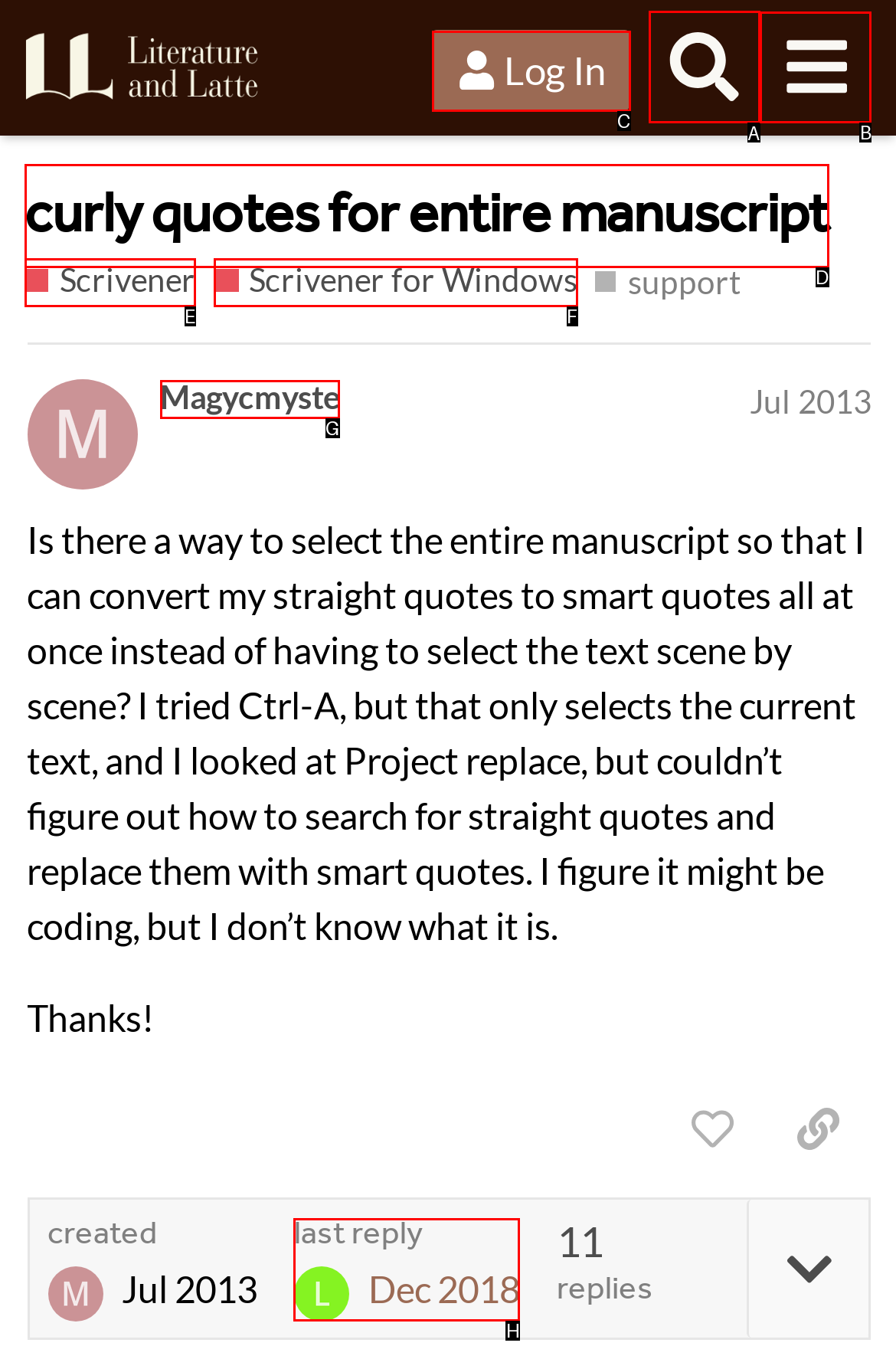Identify the appropriate choice to fulfill this task: Search for topics
Respond with the letter corresponding to the correct option.

A